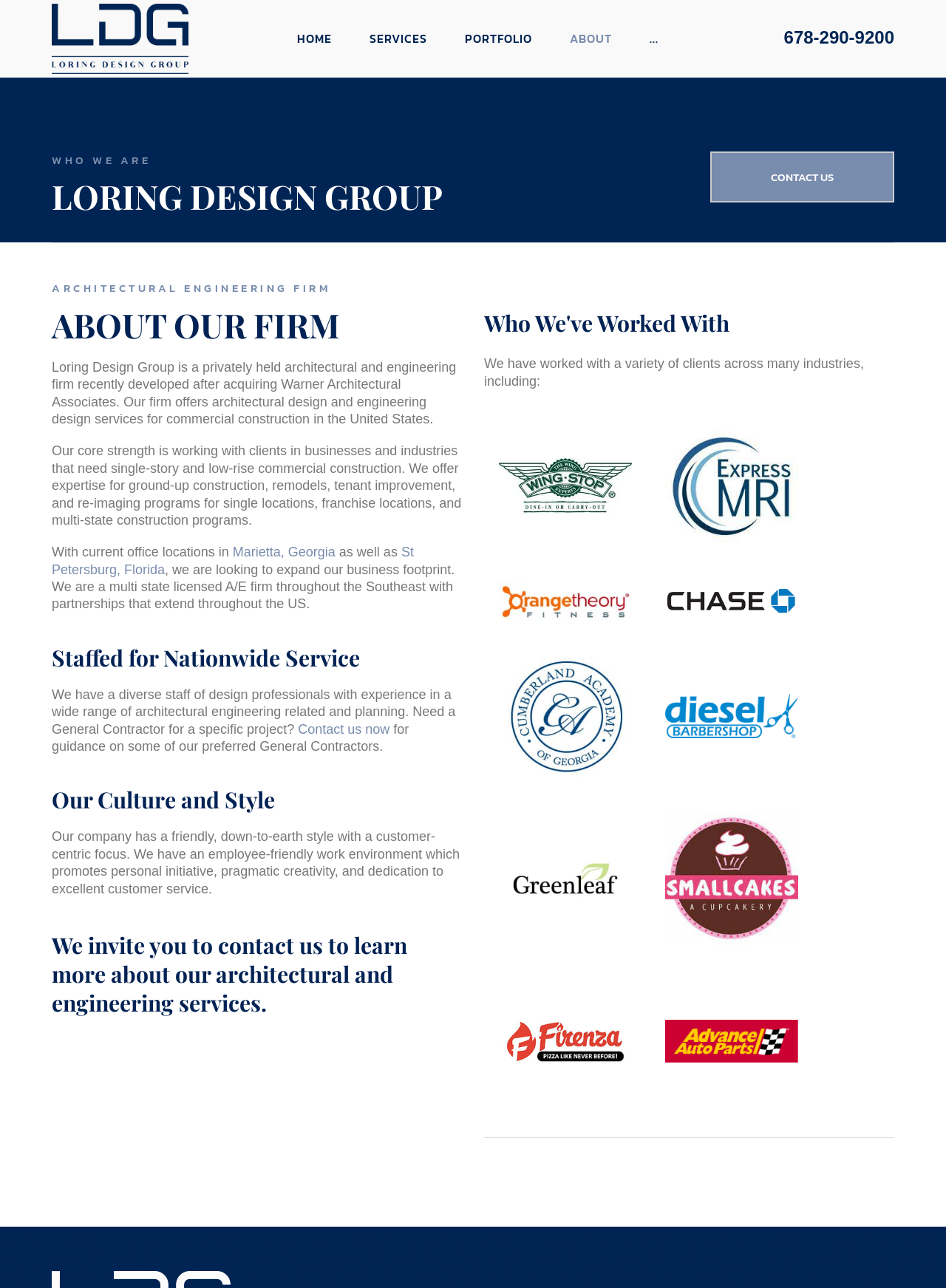What type of construction projects does the firm specialize in?
From the screenshot, supply a one-word or short-phrase answer.

Commercial construction